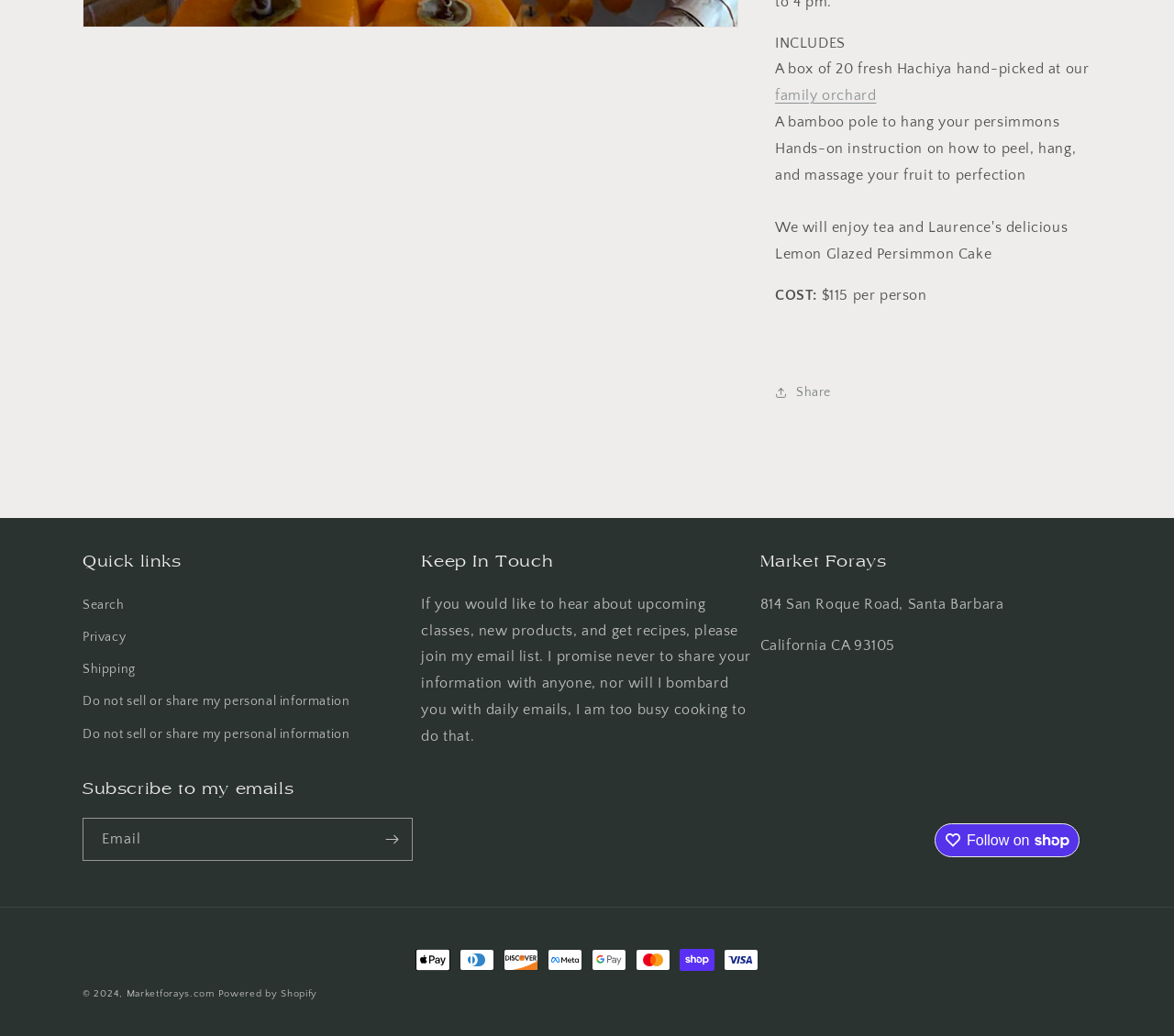Respond to the following query with just one word or a short phrase: 
What is the purpose of the email list?

To hear about upcoming classes and recipes